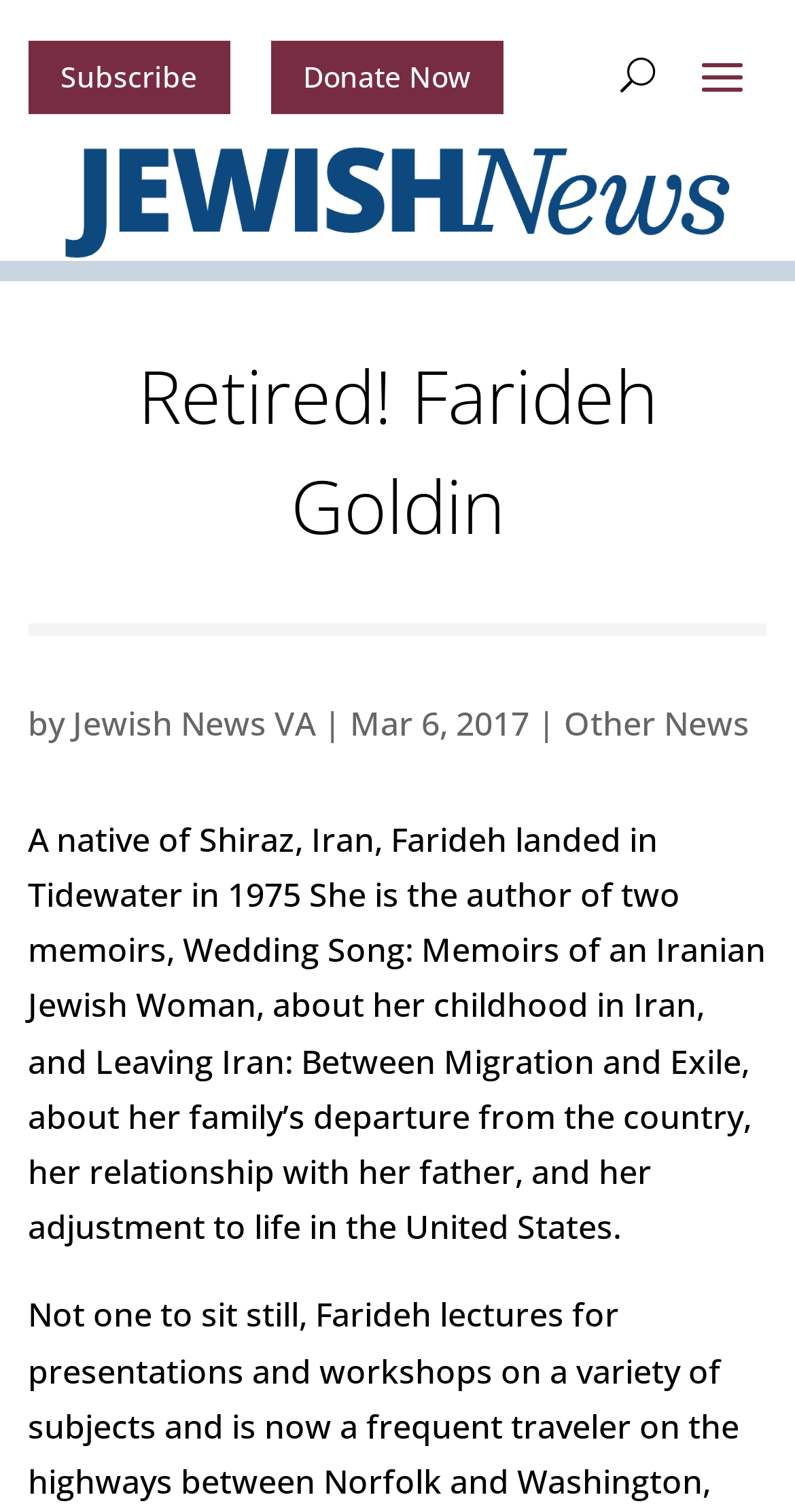When was the article published?
Provide a detailed and well-explained answer to the question.

The answer can be found in the StaticText element that displays the date 'Mar 6, 2017'.